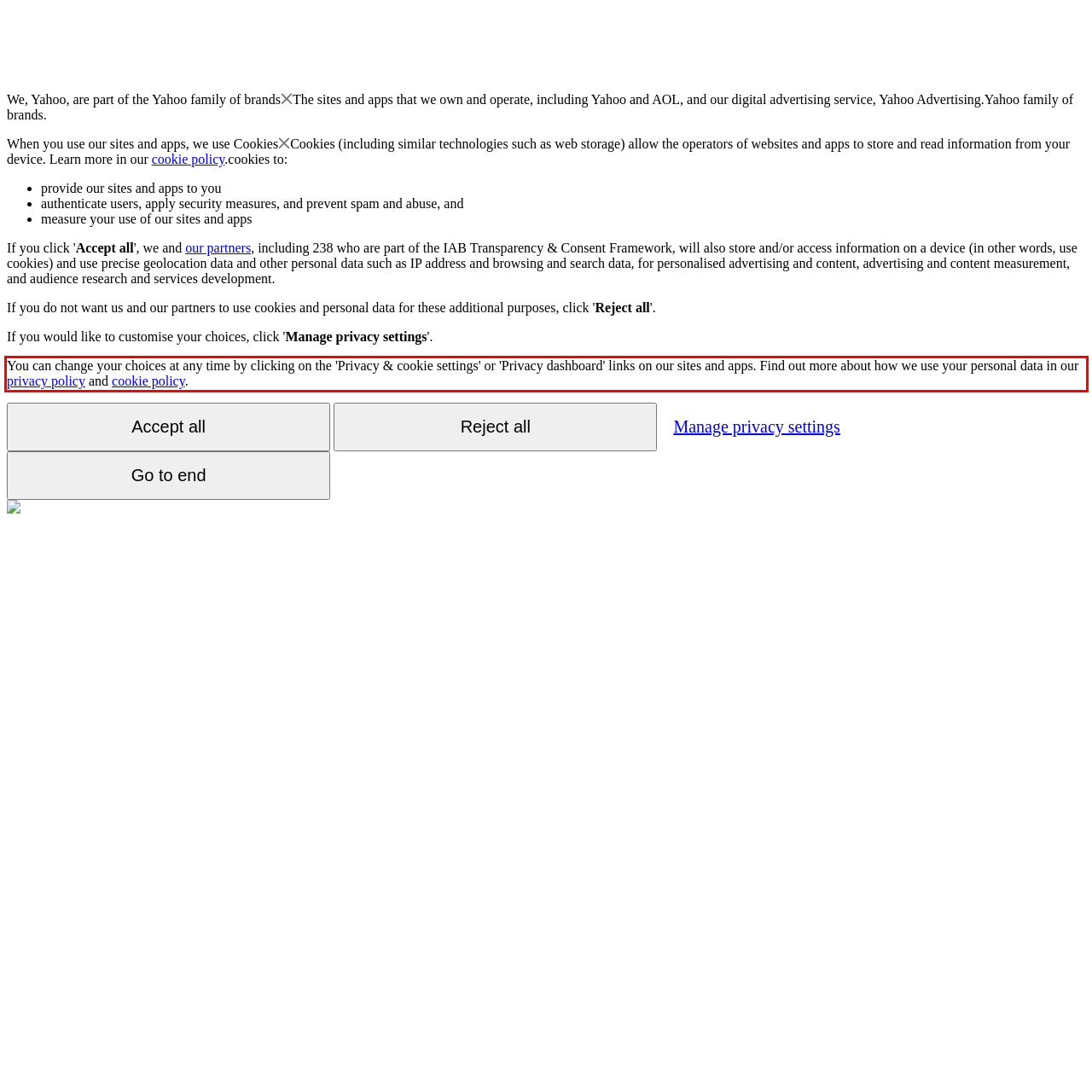Given a screenshot of a webpage containing a red bounding box, perform OCR on the text within this red bounding box and provide the text content.

You can change your choices at any time by clicking on the 'Privacy & cookie settings' or 'Privacy dashboard' links on our sites and apps. Find out more about how we use your personal data in our privacy policy and cookie policy.